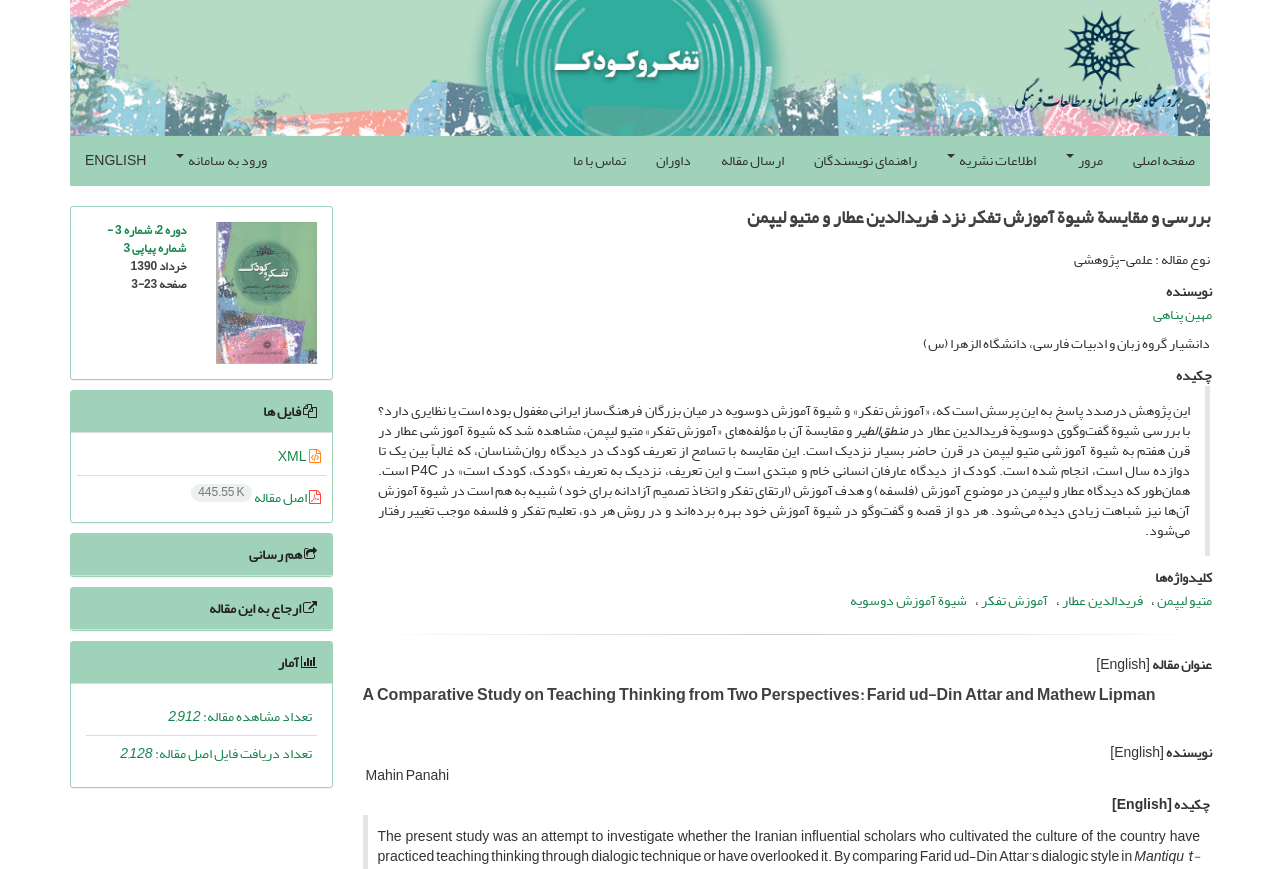Bounding box coordinates must be specified in the format (top-left x, top-left y, bottom-right x, bottom-right y). All values should be floating point numbers between 0 and 1. What are the bounding box coordinates of the UI element described as: آمار

[0.217, 0.746, 0.247, 0.778]